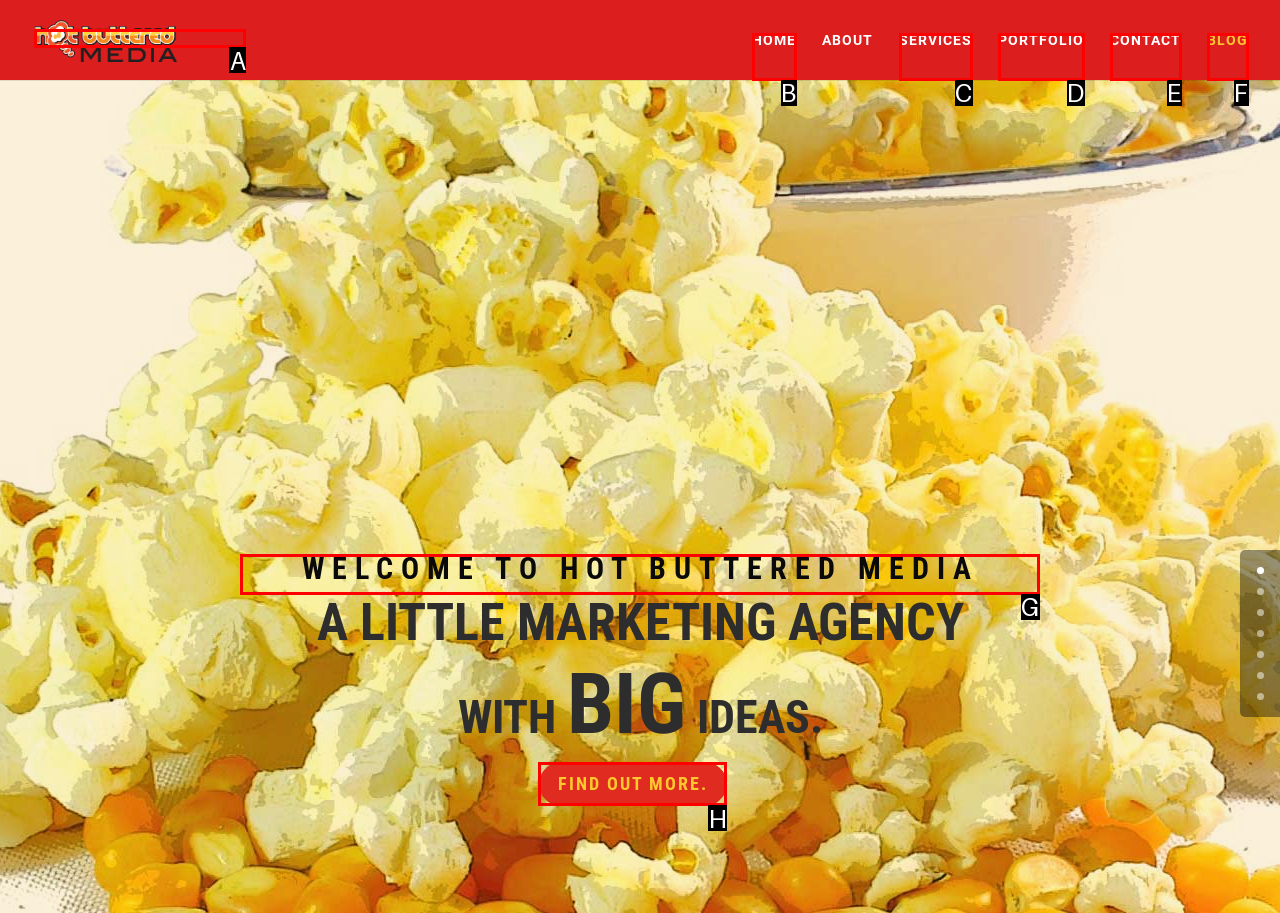Identify the correct UI element to click to achieve the task: read the WELCOME TO HOT BUTTERED MEDIA heading.
Answer with the letter of the appropriate option from the choices given.

G